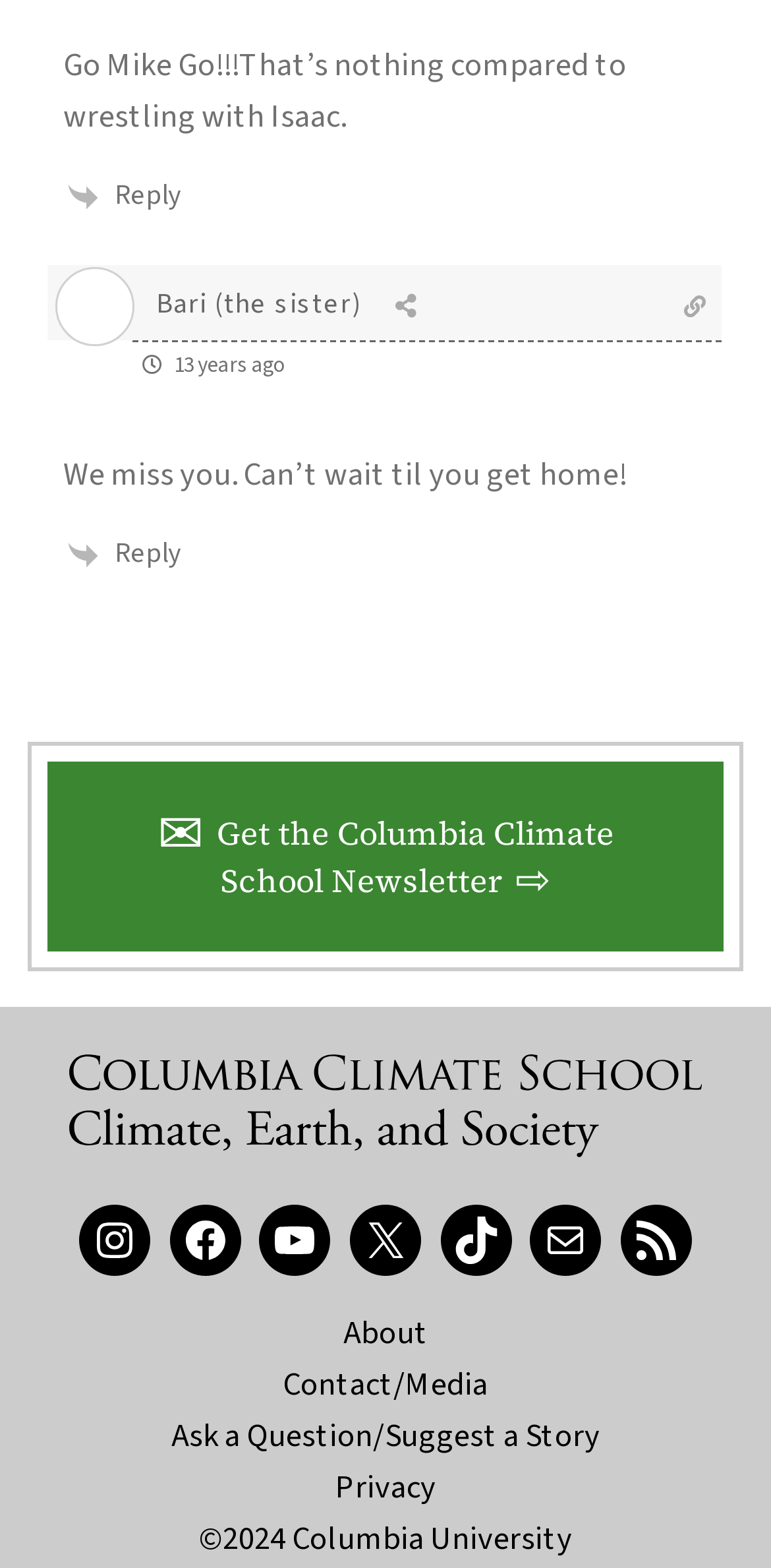Is there a profile picture of a person?
Give a detailed and exhaustive answer to the question.

I can see an image with the description 'Bari (the sister)' which suggests it's a profile picture of a person.